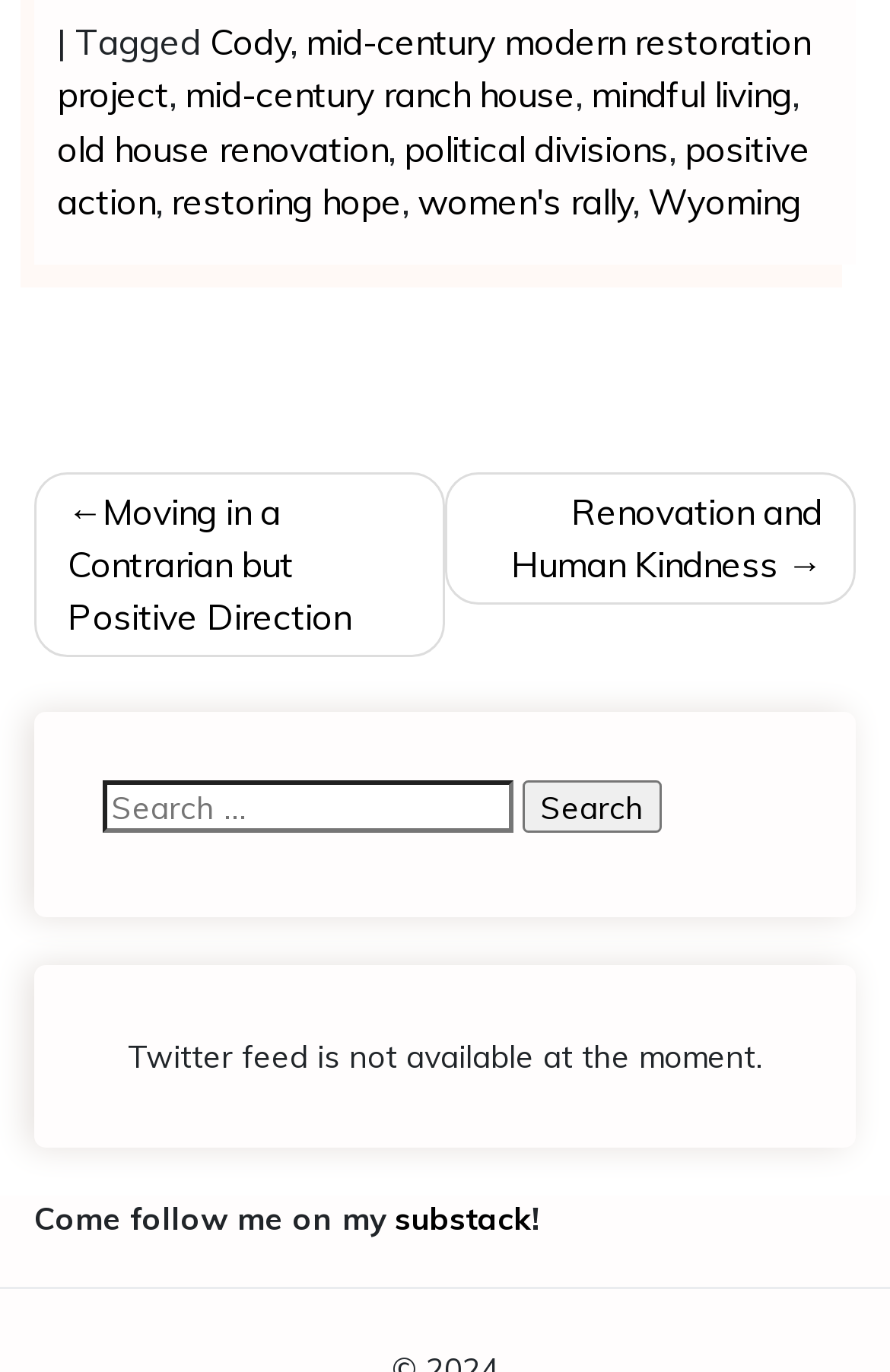What is the category of the first link in the footer?
Use the information from the screenshot to give a comprehensive response to the question.

The first link in the footer is 'Cody' which is preceded by the text 'Tagged', indicating that 'Cody' is a tagged link.